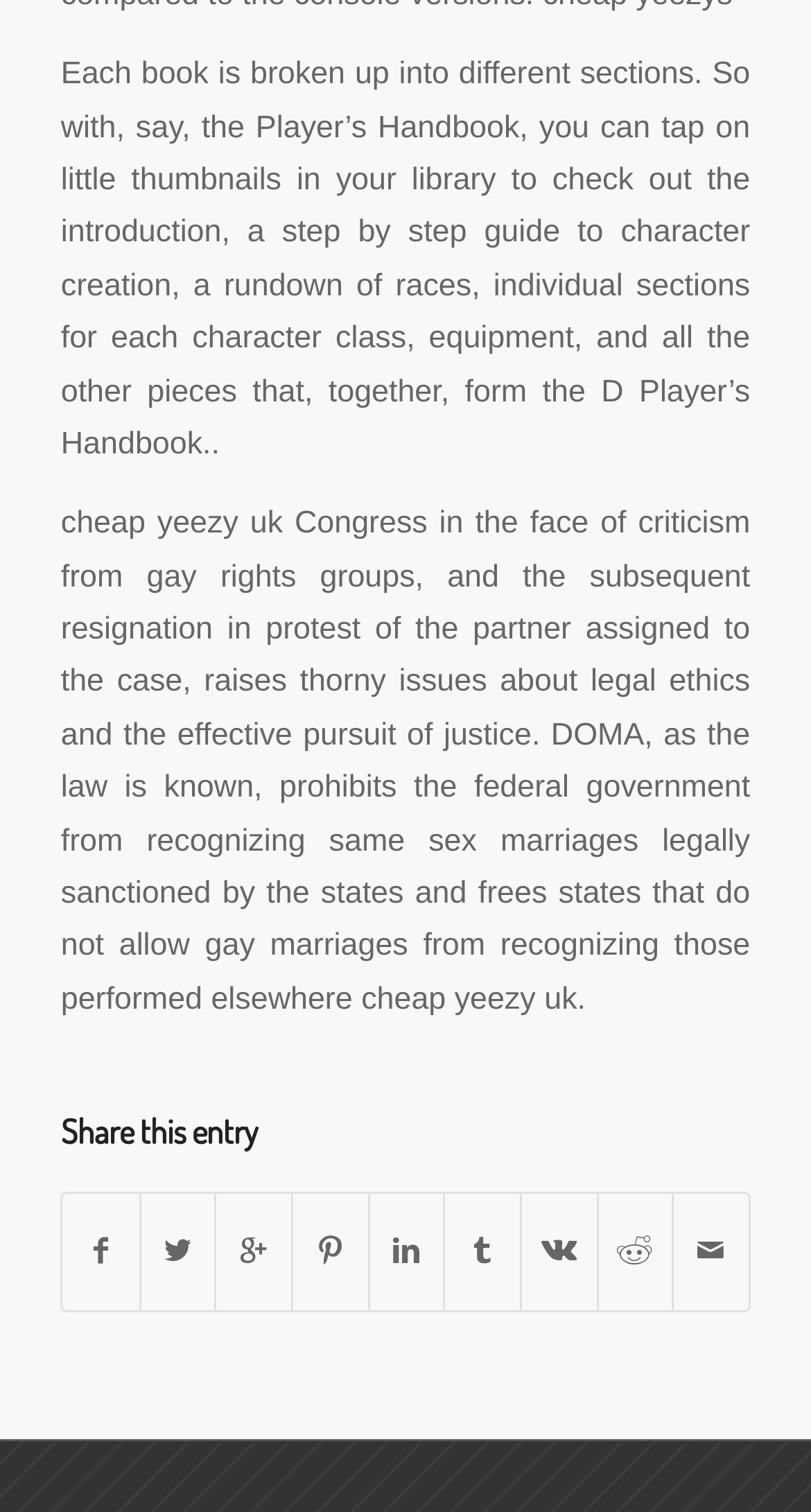How many social media sharing links are available?
Please give a detailed and elaborate explanation in response to the question.

I counted the number of social media sharing links available below the 'Share this entry' heading, and there are 8 links, each represented by a different icon.